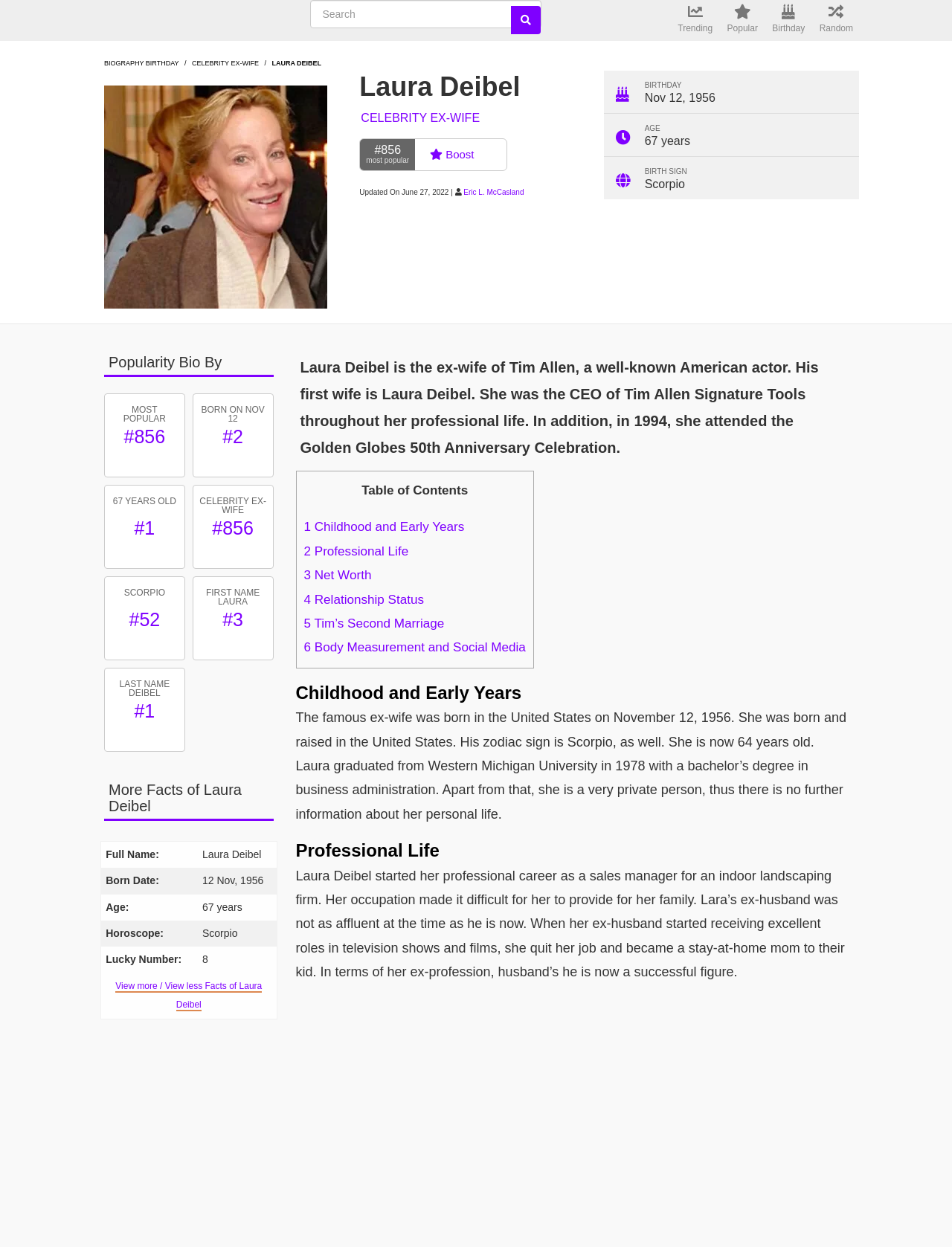What university did Laura Deibel graduate from?
Please provide a comprehensive answer to the question based on the webpage screenshot.

I found the answer by reading the 'Childhood and Early Years' section, which mentions that Laura Deibel graduated from Western Michigan University in 1978 with a bachelor’s degree in business administration.